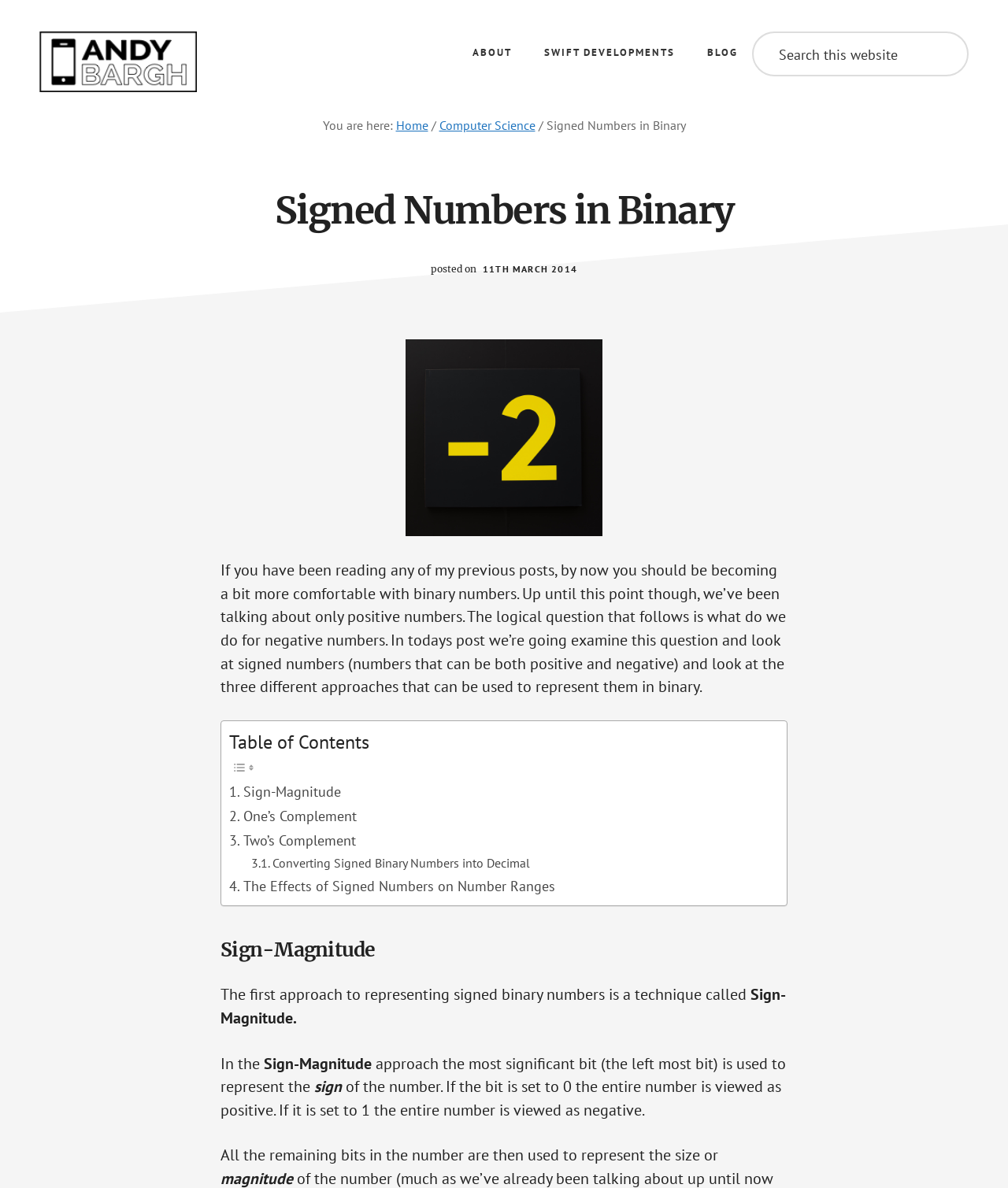What is the current page about?
Examine the webpage screenshot and provide an in-depth answer to the question.

The current page is about signed numbers in binary, as indicated by the header 'Signed Numbers in Binary' and the content of the page which discusses different approaches to representing signed binary numbers.